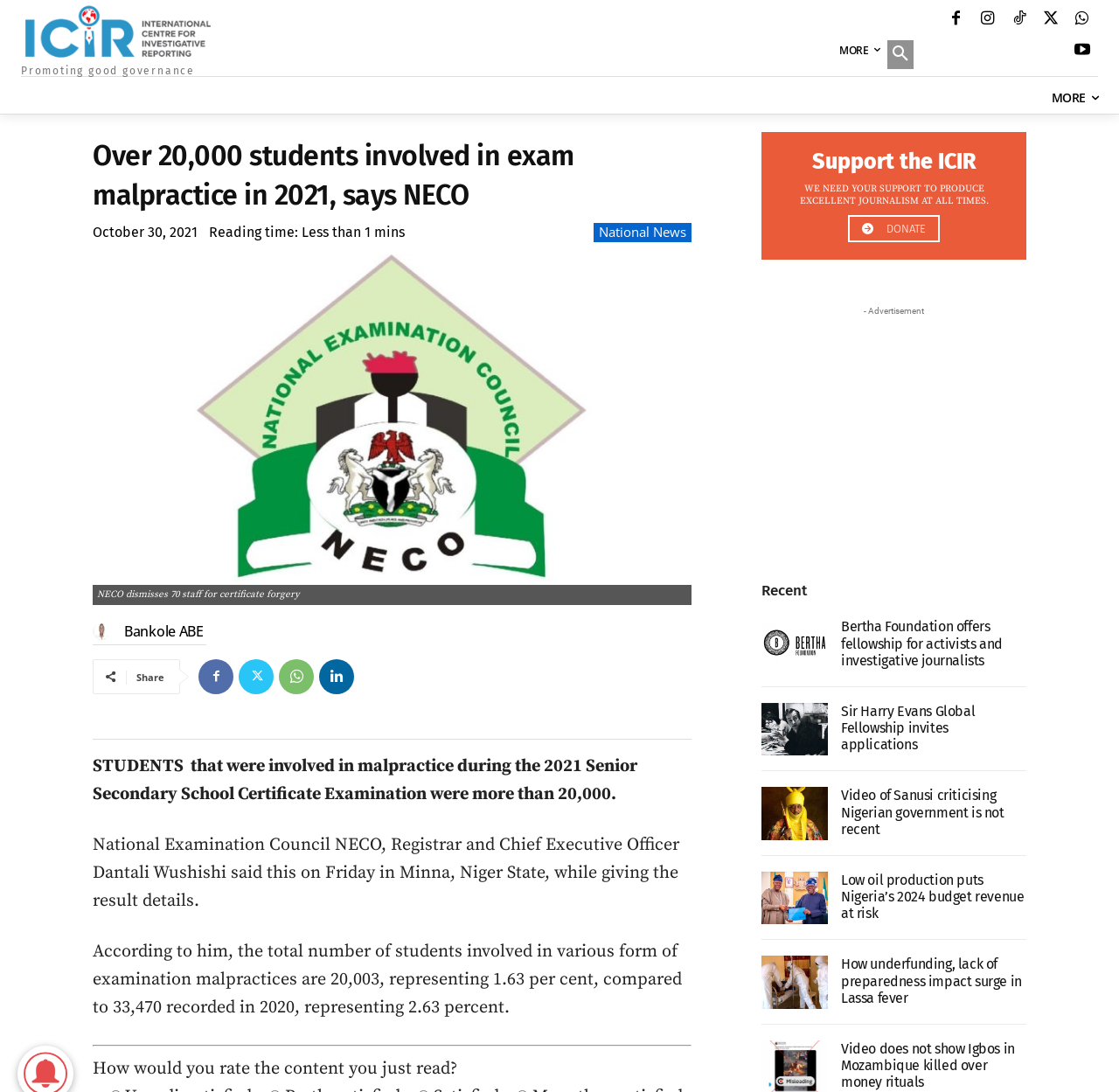Locate the bounding box coordinates of the area that needs to be clicked to fulfill the following instruction: "Click the 'Search' button". The coordinates should be in the format of four float numbers between 0 and 1, namely [left, top, right, bottom].

[0.793, 0.039, 0.816, 0.063]